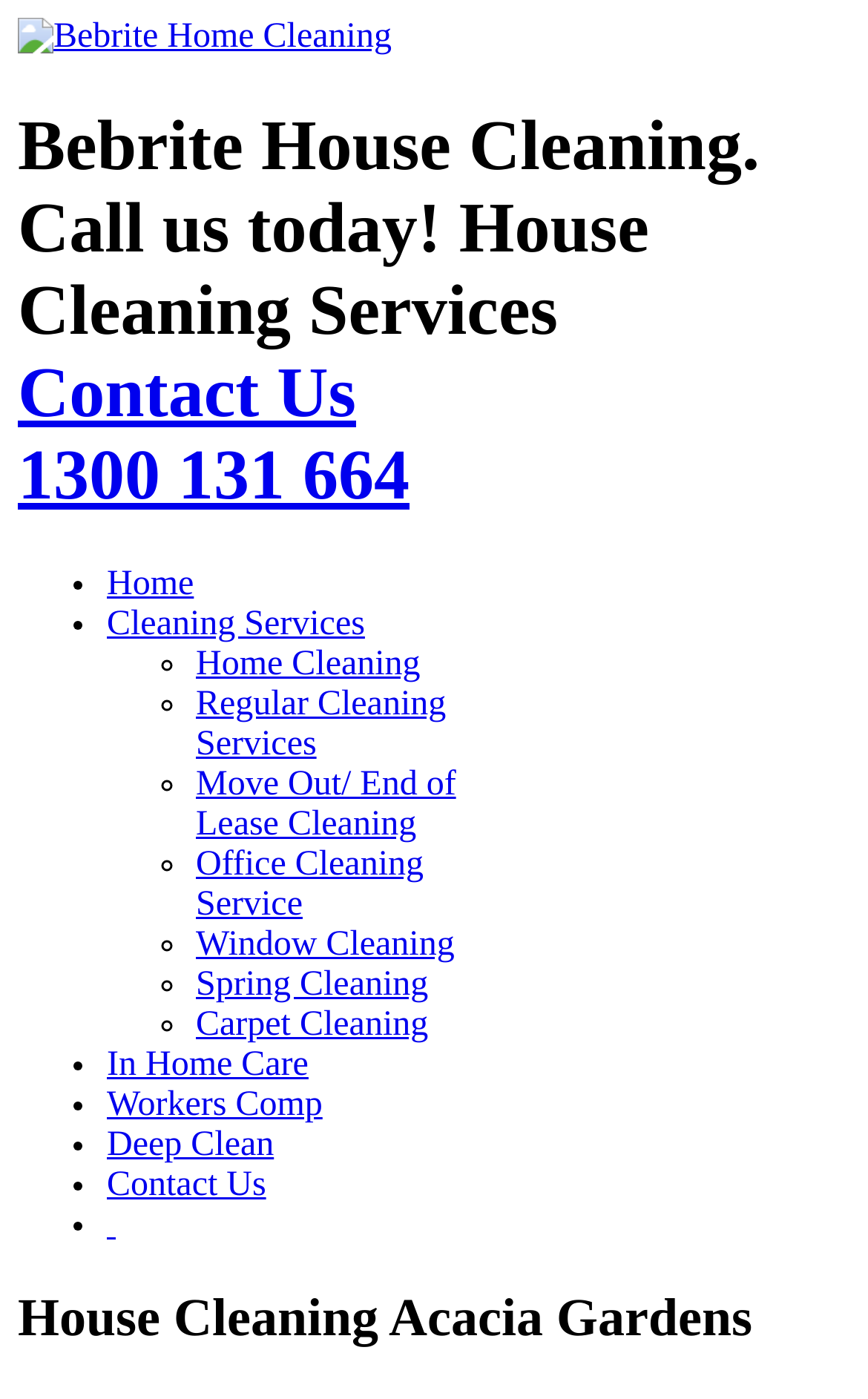Refer to the image and provide an in-depth answer to the question: 
Is there a link to contact the company?

There are multiple links to contact the company, including 'Contact Us' in the heading section and another 'Contact Us' link in the list of services. These links likely direct to a contact form or page with contact information.